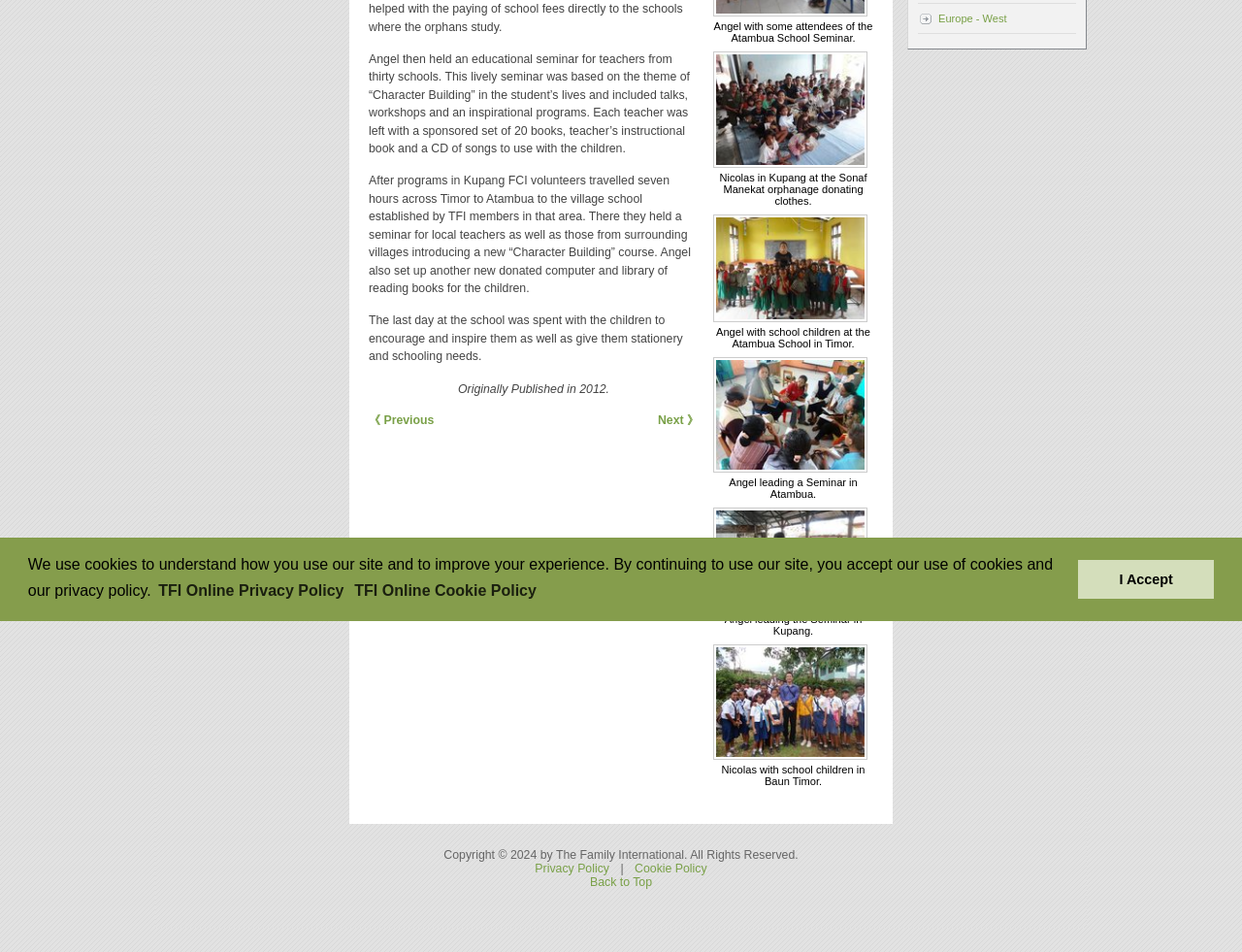Extract the bounding box coordinates for the UI element described as: "TFI Online Cookie Policy".

[0.283, 0.605, 0.434, 0.636]